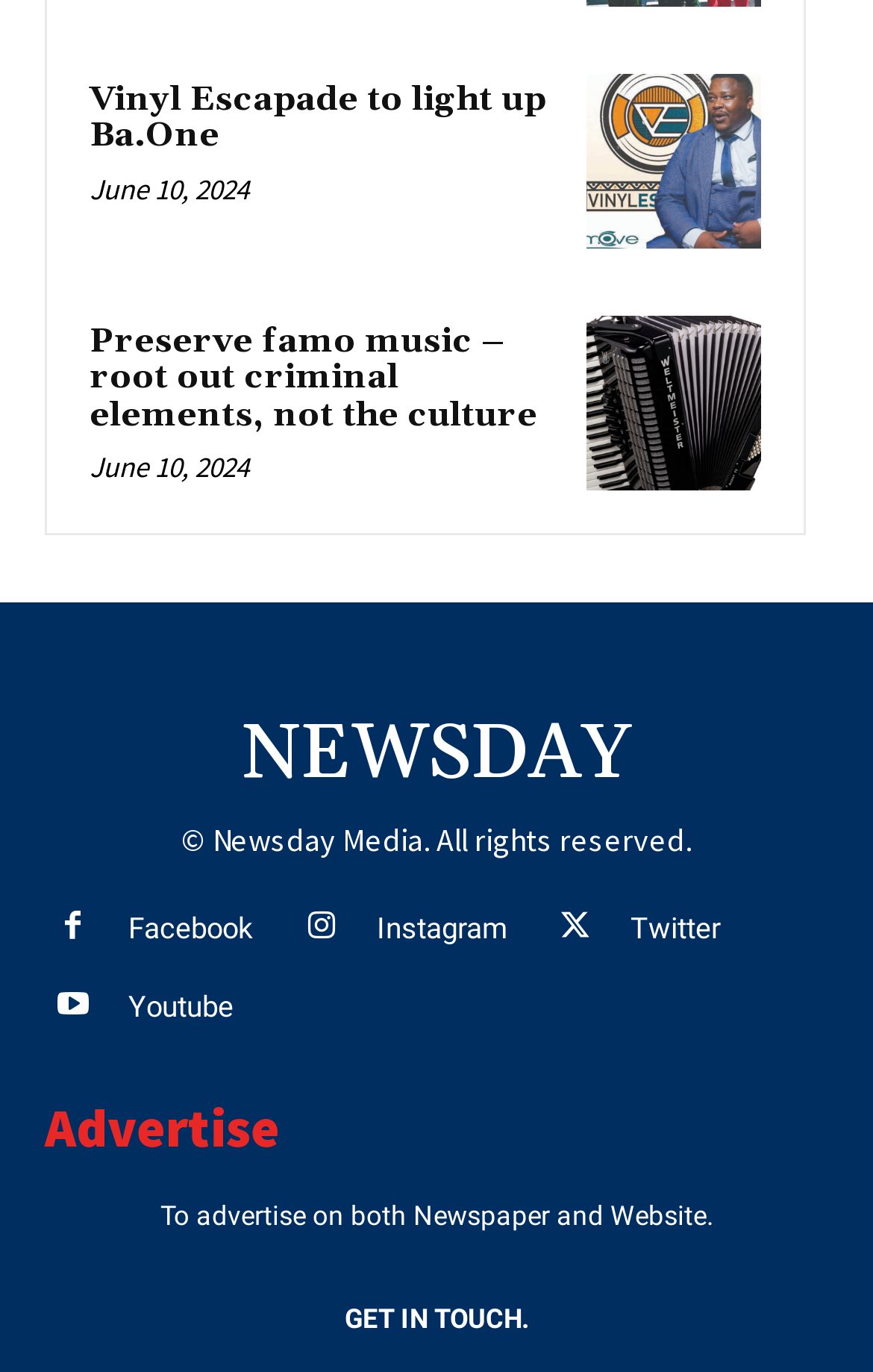Identify the bounding box coordinates for the element you need to click to achieve the following task: "Read the news published on 'June 10, 2024'". Provide the bounding box coordinates as four float numbers between 0 and 1, in the form [left, top, right, bottom].

[0.103, 0.124, 0.285, 0.152]